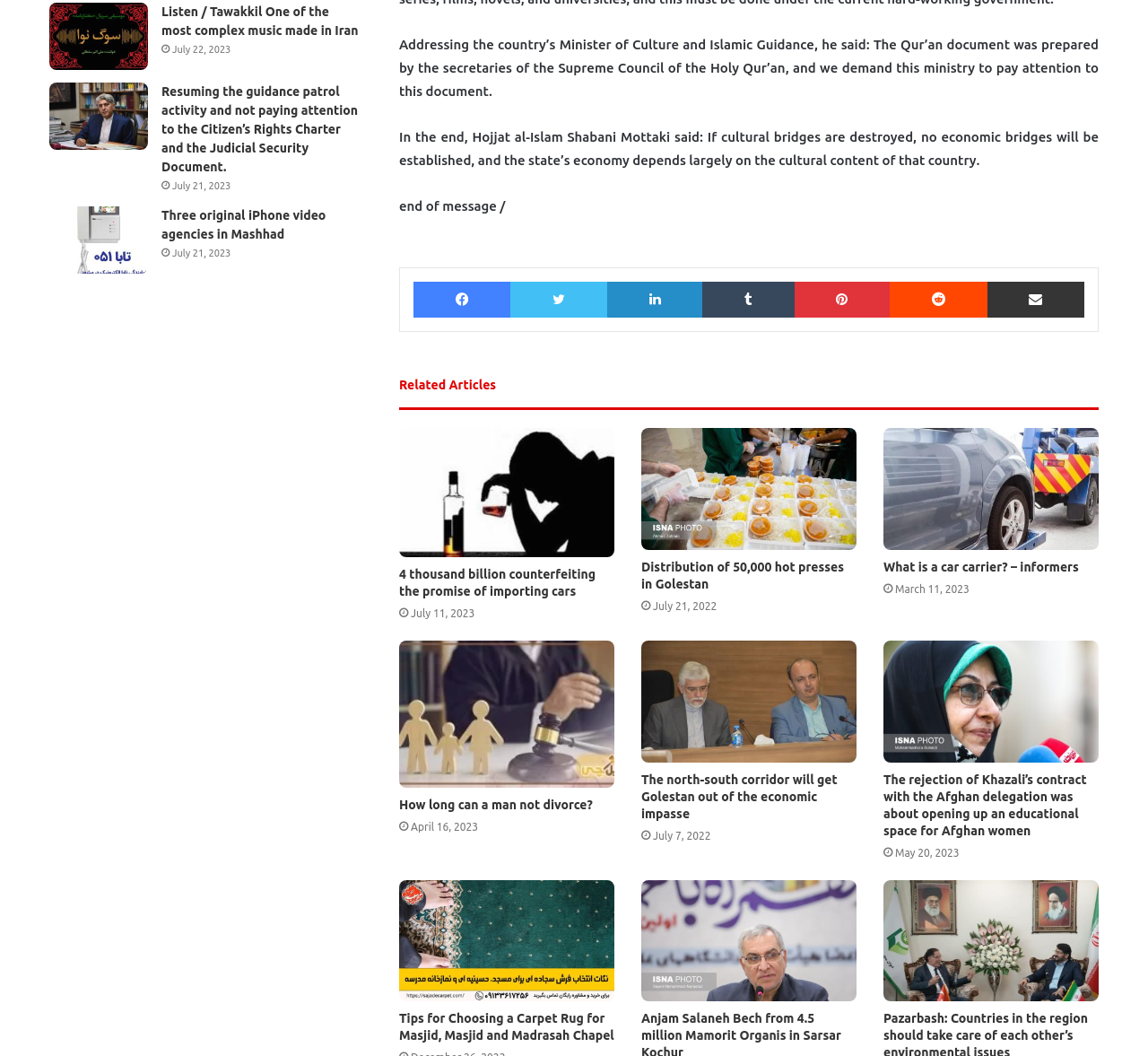What is the date of the latest article? Look at the image and give a one-word or short phrase answer.

July 22, 2023